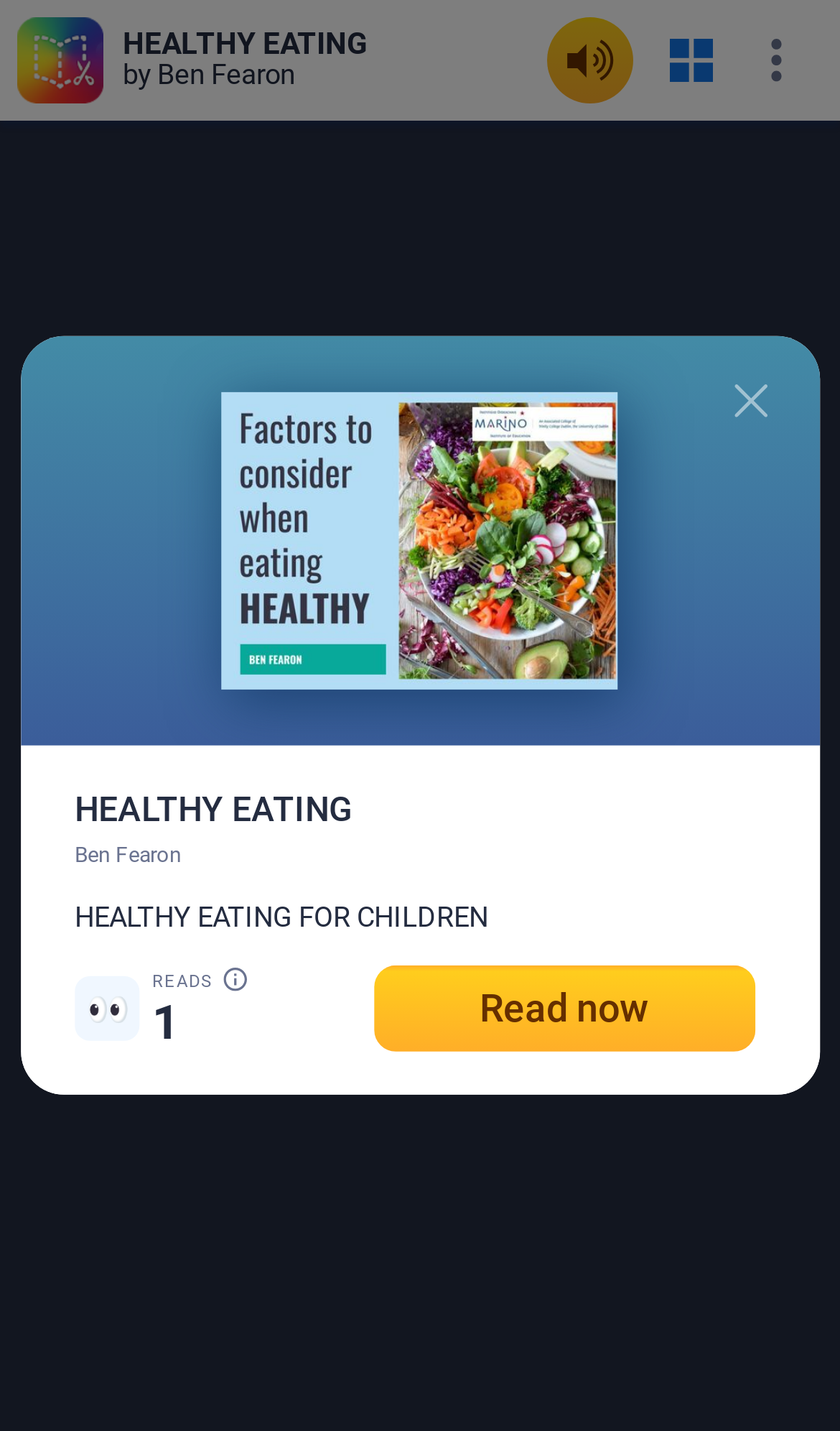What is the 'READS' number? Please answer the question using a single word or phrase based on the image.

1